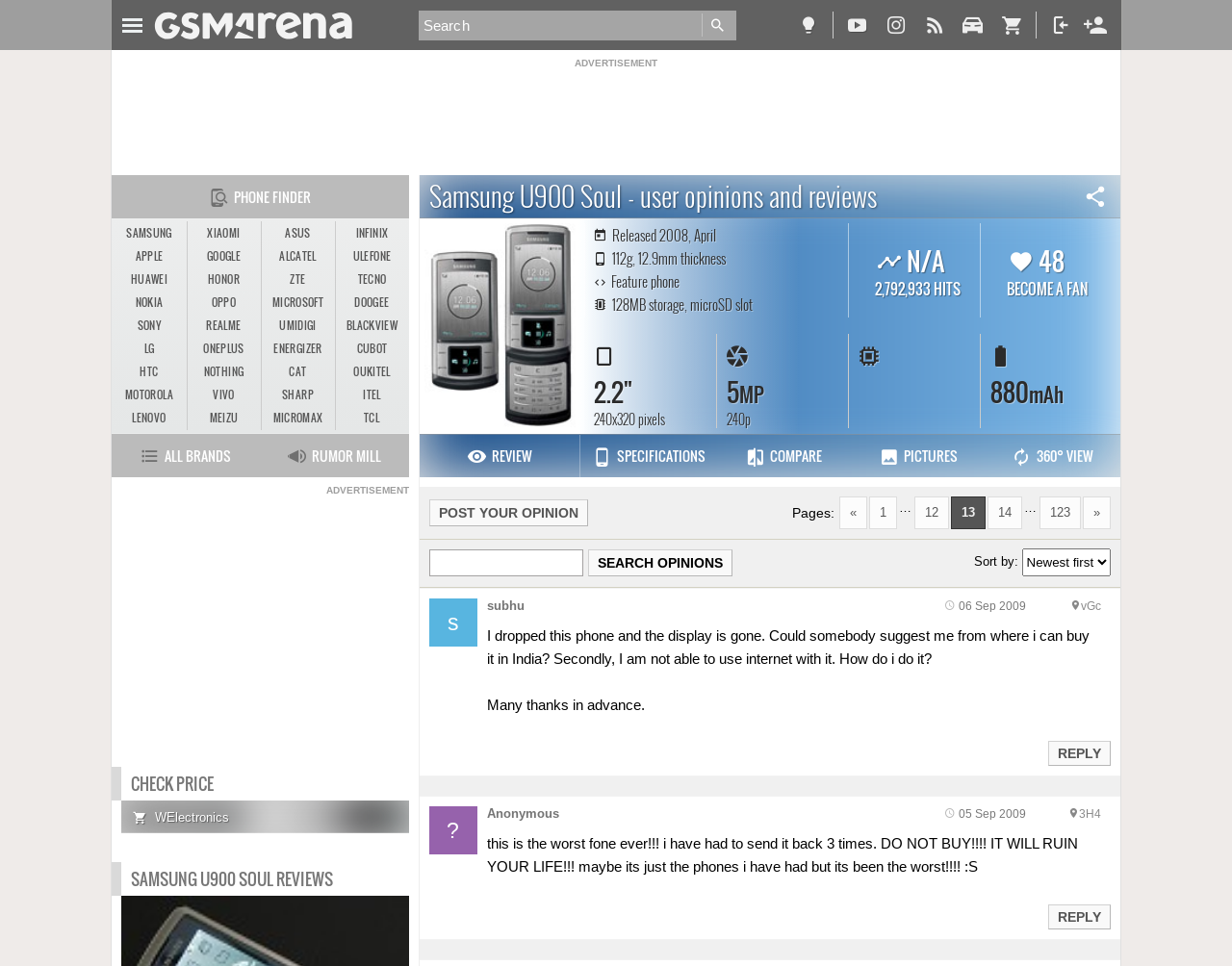Determine the bounding box coordinates of the target area to click to execute the following instruction: "Go to page 12."

[0.705, 0.514, 0.728, 0.548]